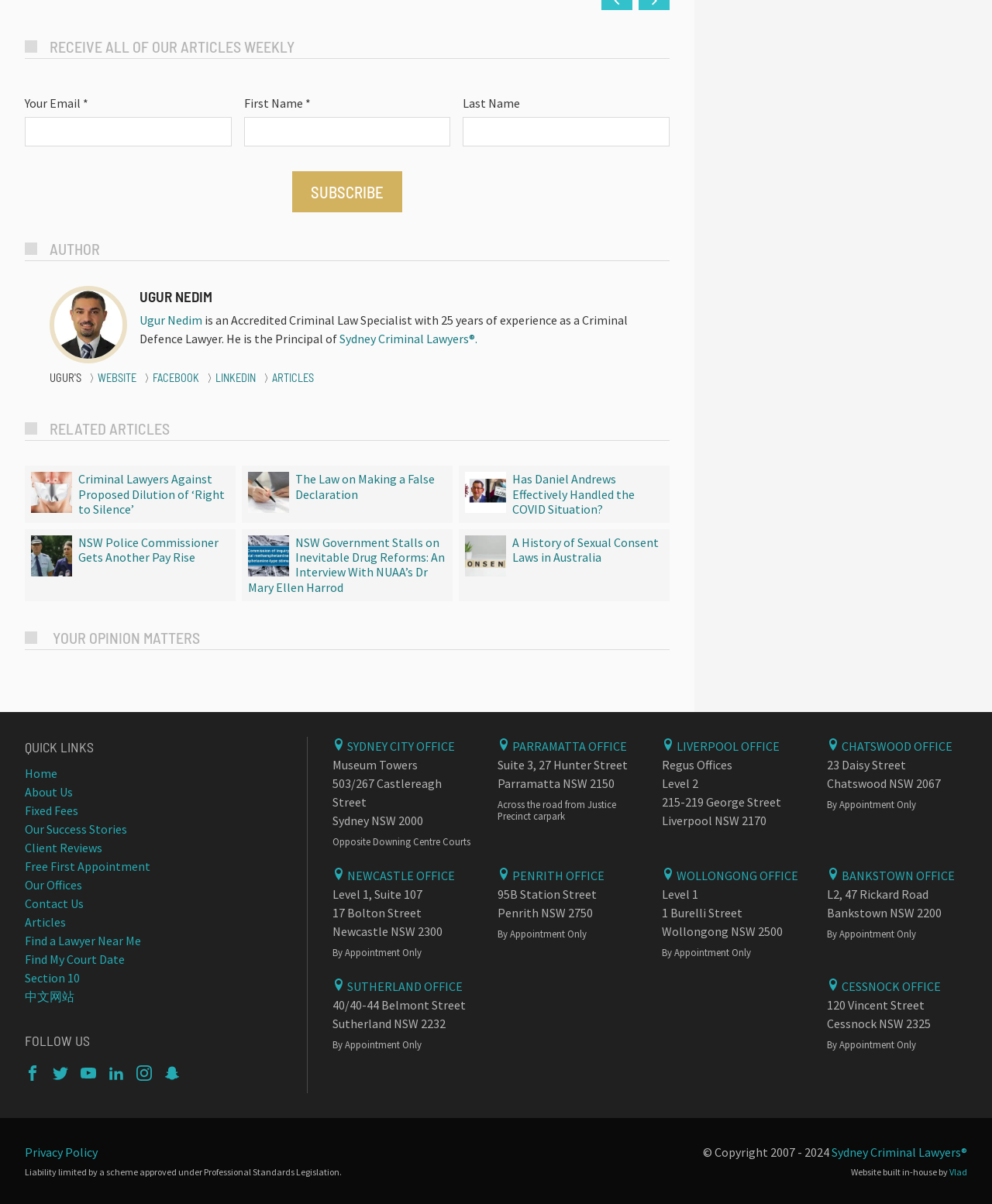Please indicate the bounding box coordinates of the element's region to be clicked to achieve the instruction: "Contact the Sydney City office". Provide the coordinates as four float numbers between 0 and 1, i.e., [left, top, right, bottom].

[0.335, 0.613, 0.458, 0.626]